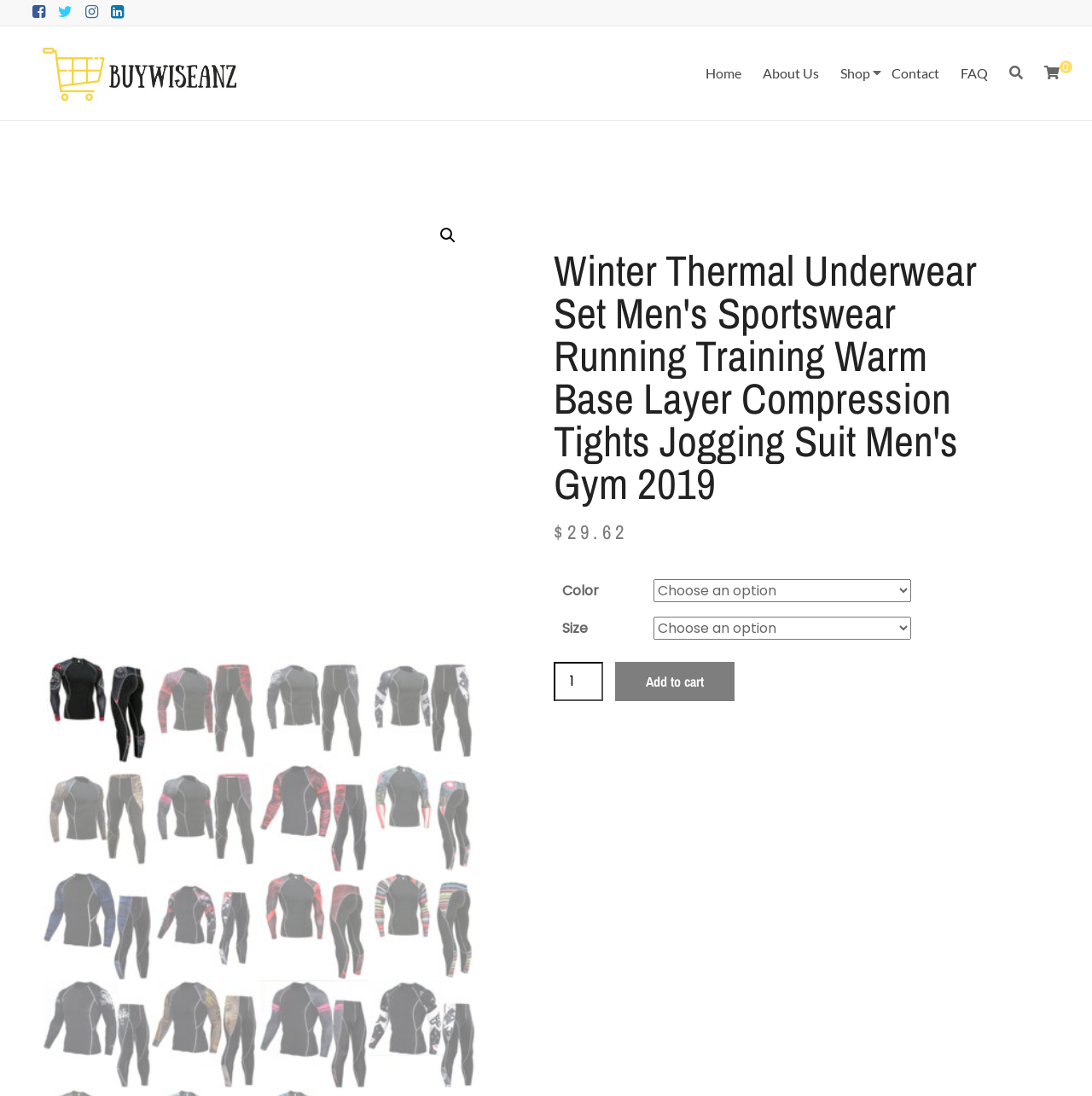Provide a one-word or one-phrase answer to the question:
What is the price of the Winter Thermal Underwear Set?

$29.62